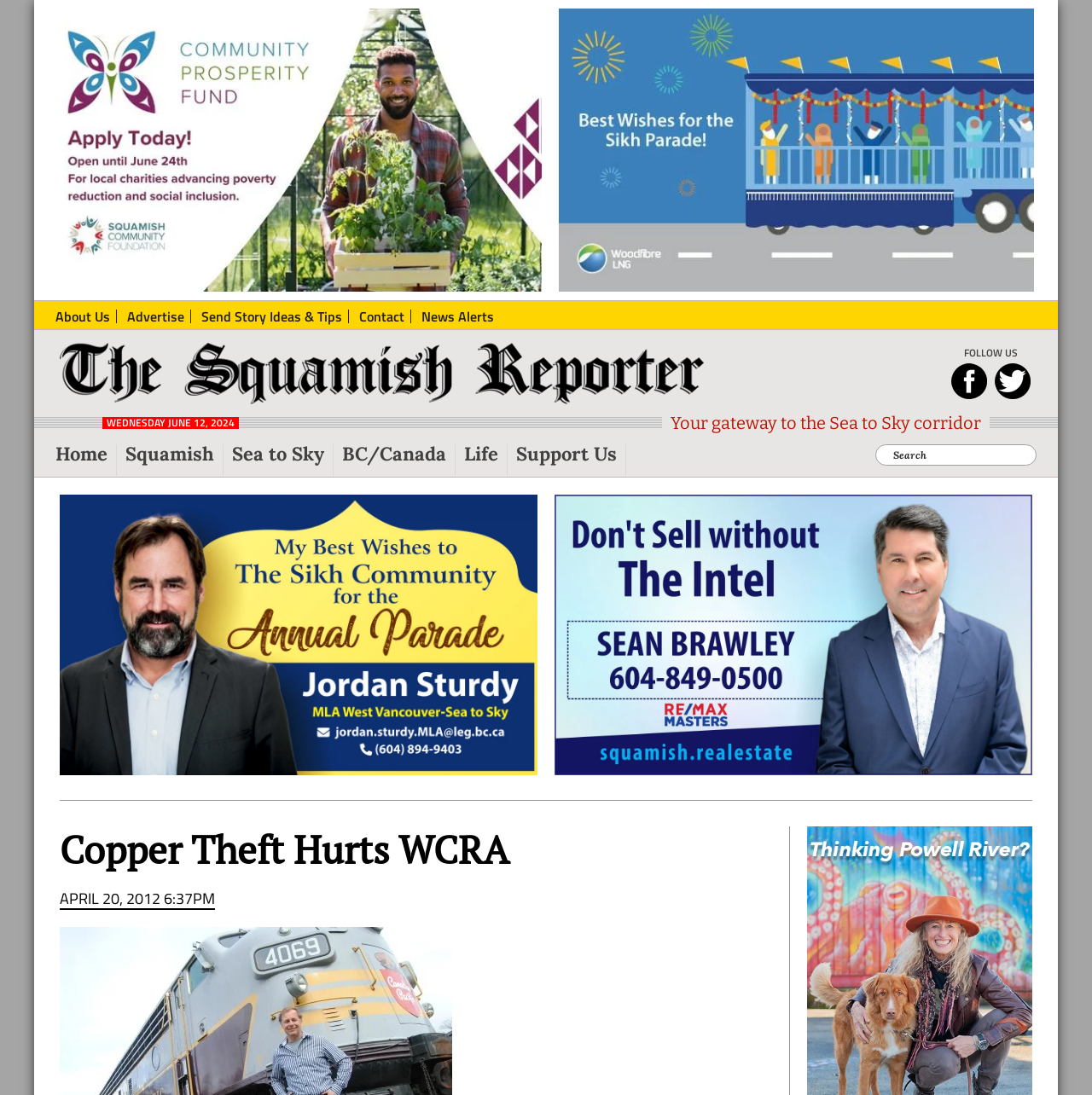Please find the bounding box coordinates of the element that needs to be clicked to perform the following instruction: "Search for something". The bounding box coordinates should be four float numbers between 0 and 1, represented as [left, top, right, bottom].

[0.802, 0.405, 0.949, 0.426]